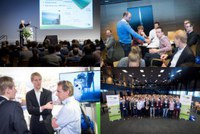Give a one-word or one-phrase response to the question:
What is the speaker doing in the top left of the image?

giving a presentation